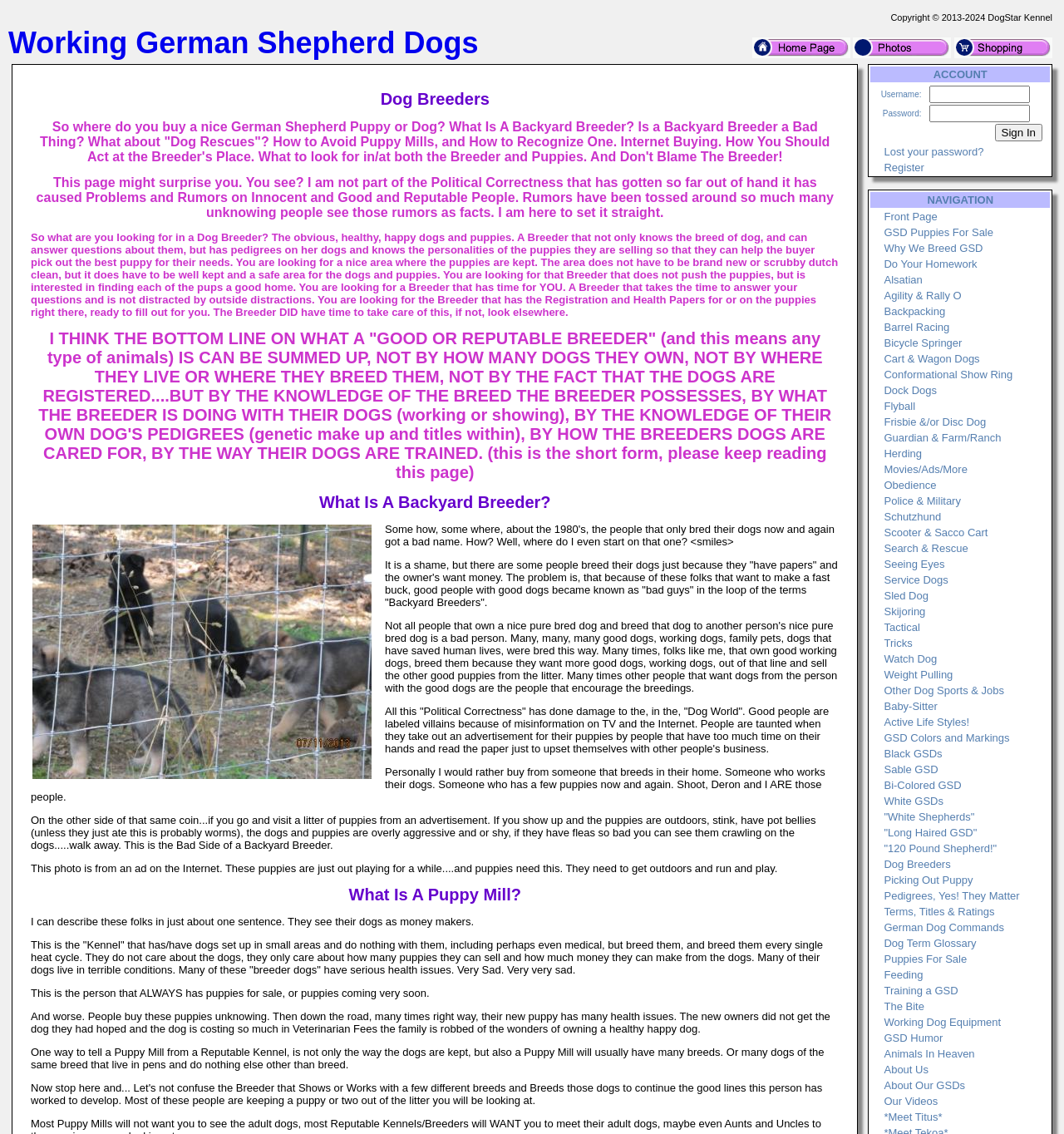Extract the bounding box coordinates for the described element: "Sable GSD". The coordinates should be represented as four float numbers between 0 and 1: [left, top, right, bottom].

[0.831, 0.673, 0.882, 0.684]